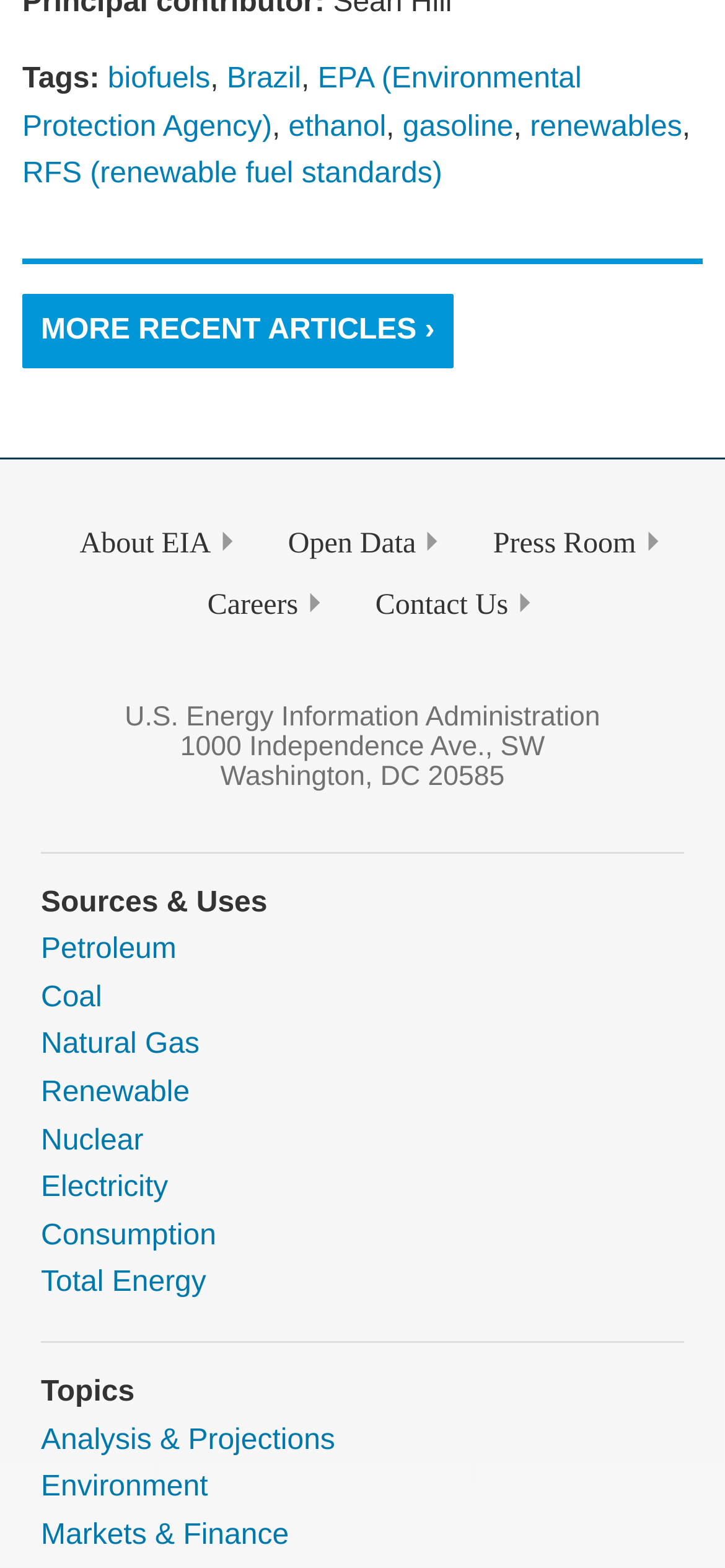Please provide the bounding box coordinates for the element that needs to be clicked to perform the following instruction: "Explore data on petroleum". The coordinates should be given as four float numbers between 0 and 1, i.e., [left, top, right, bottom].

[0.056, 0.596, 0.243, 0.616]